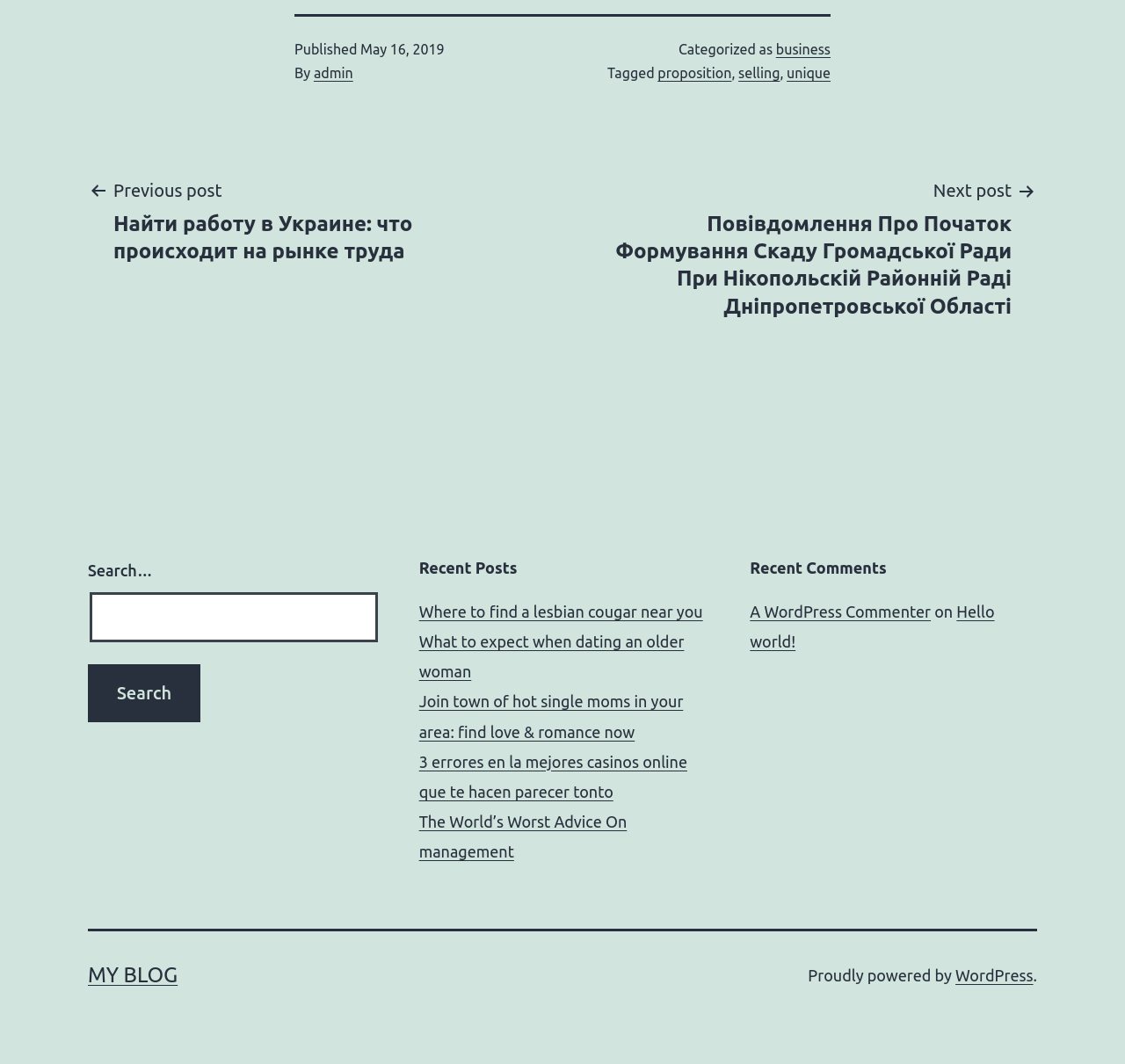Determine the bounding box for the UI element as described: "My Blog". The coordinates should be represented as four float numbers between 0 and 1, formatted as [left, top, right, bottom].

[0.078, 0.905, 0.158, 0.927]